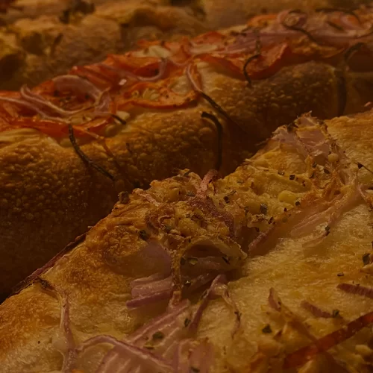Detail all significant aspects of the image you see.

The image showcases a close-up view of freshly baked bread, adorned with a variety of toppings including thin slices of onion and vibrant strips of red pepper. The bread appears to have a golden-brown, crispy crust, hinting at its delicious flavor and texture. Soft lighting enhances the warm tones of the crust while emphasizing the savory details of the toppings. This mouthwatering display captures the essence of artisanal baking, likely featured in a blog post focused on brick oven cooking or pizza preparation, ideal for culinary enthusiasts aiming to elevate their backyard cooking experience.